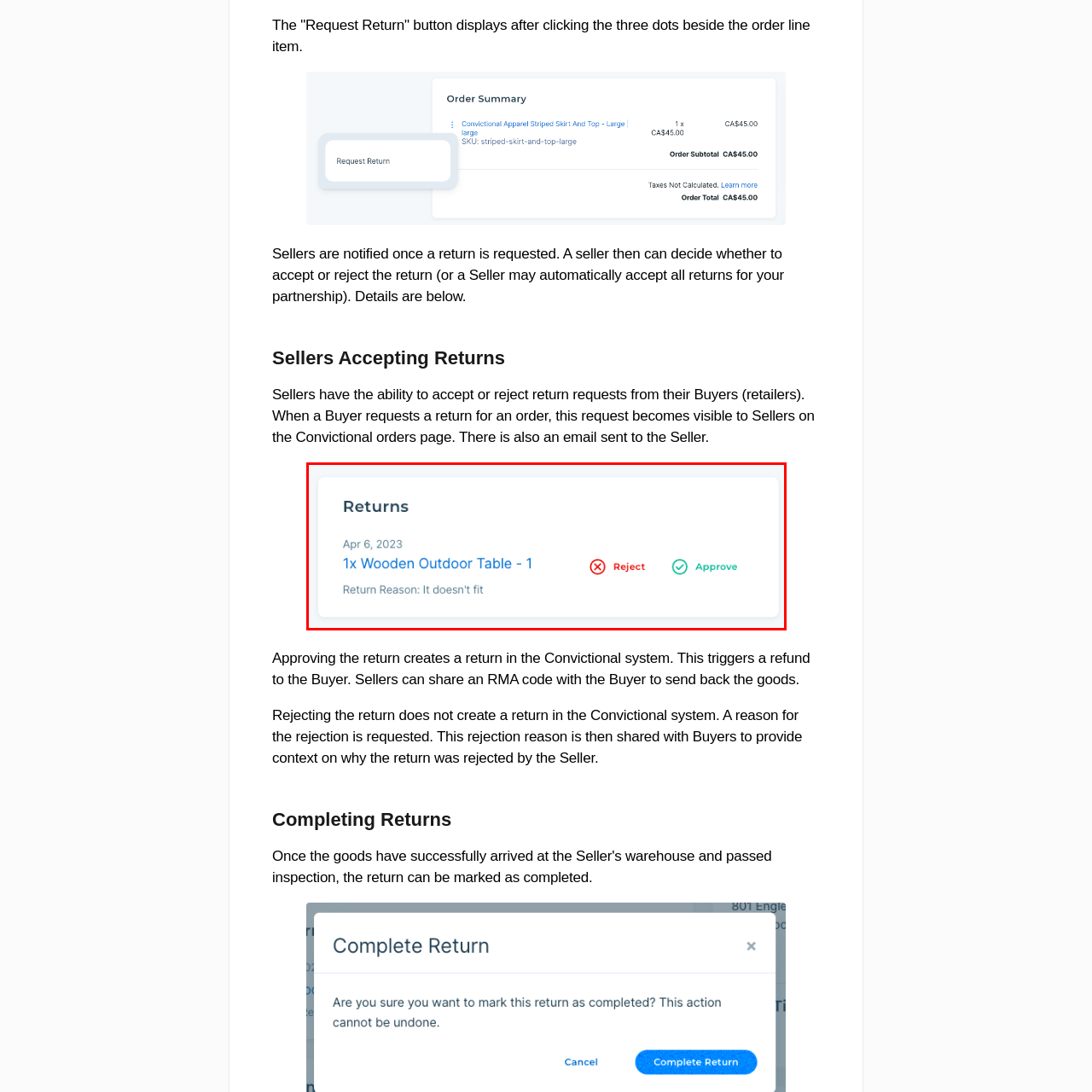What is the reason for the return?  
Observe the image highlighted by the red bounding box and supply a detailed response derived from the visual information in the image.

The return reason is explicitly stated in the interface as 'It doesn't fit', which suggests that the customer is returning the item because it does not fit their requirements.